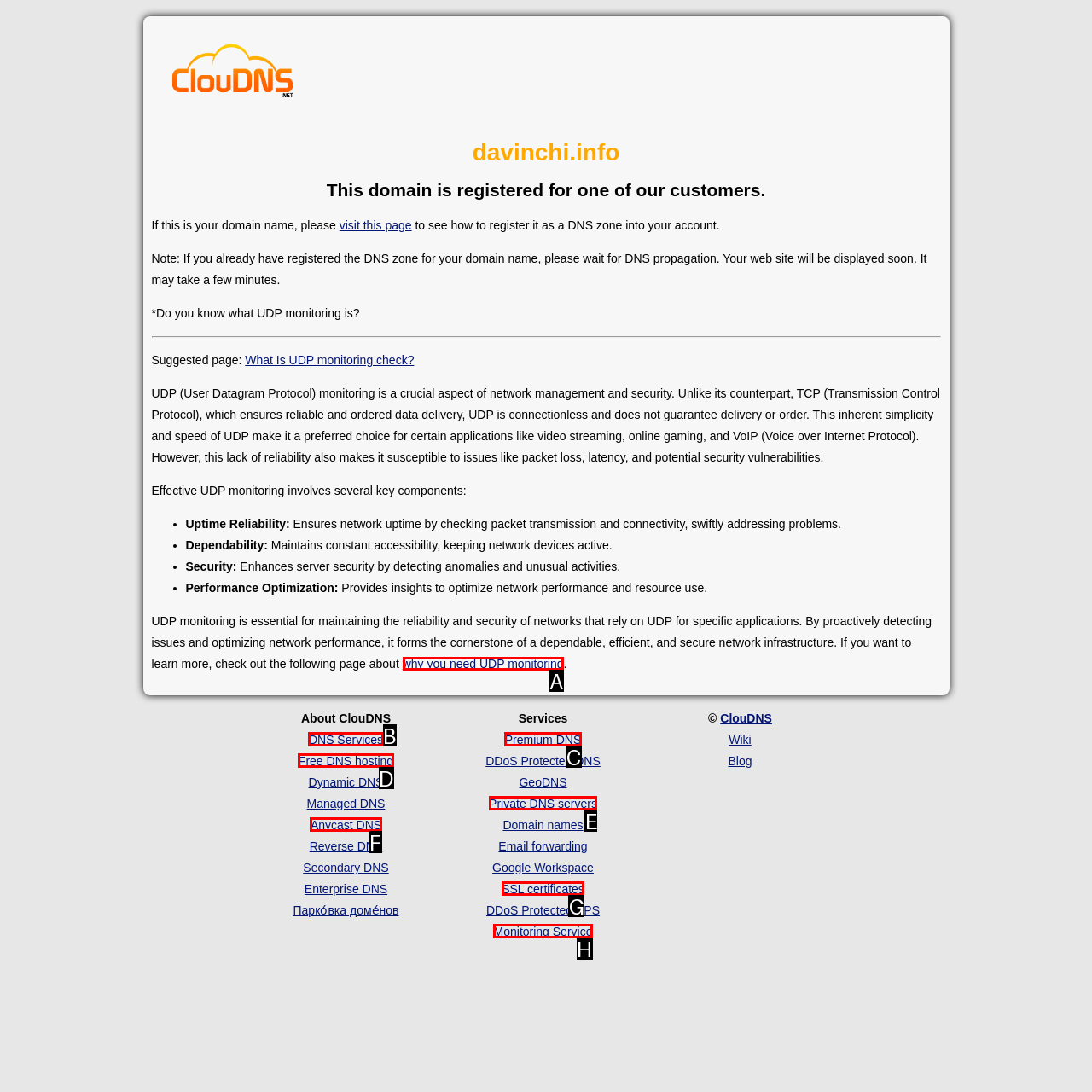Indicate the UI element to click to perform the task: check why you need UDP monitoring. Reply with the letter corresponding to the chosen element.

A